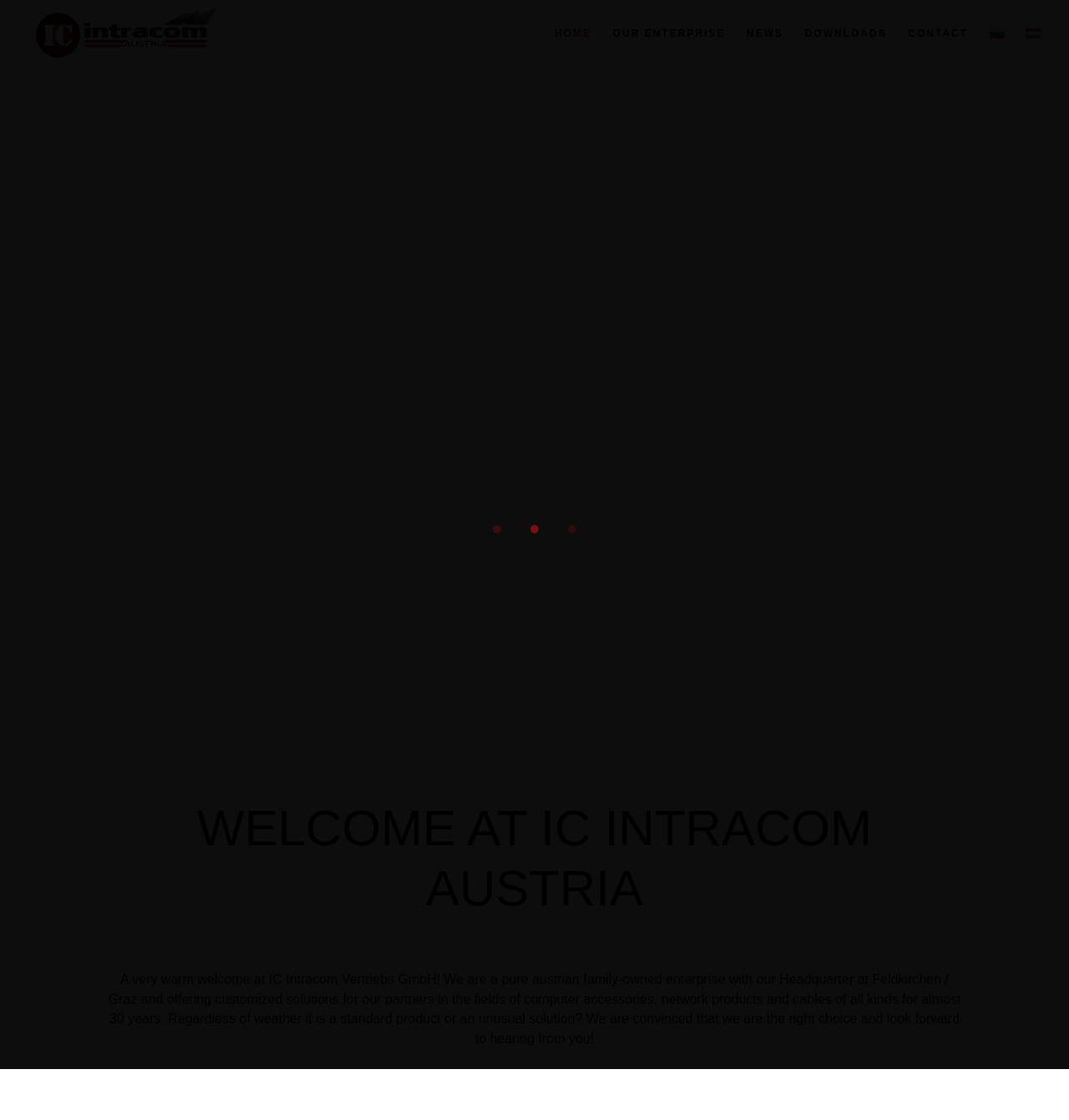For the element described, predict the bounding box coordinates as (top-left x, top-left y, bottom-right x, bottom-right y). All values should be between 0 and 1. Element description: About Us

None